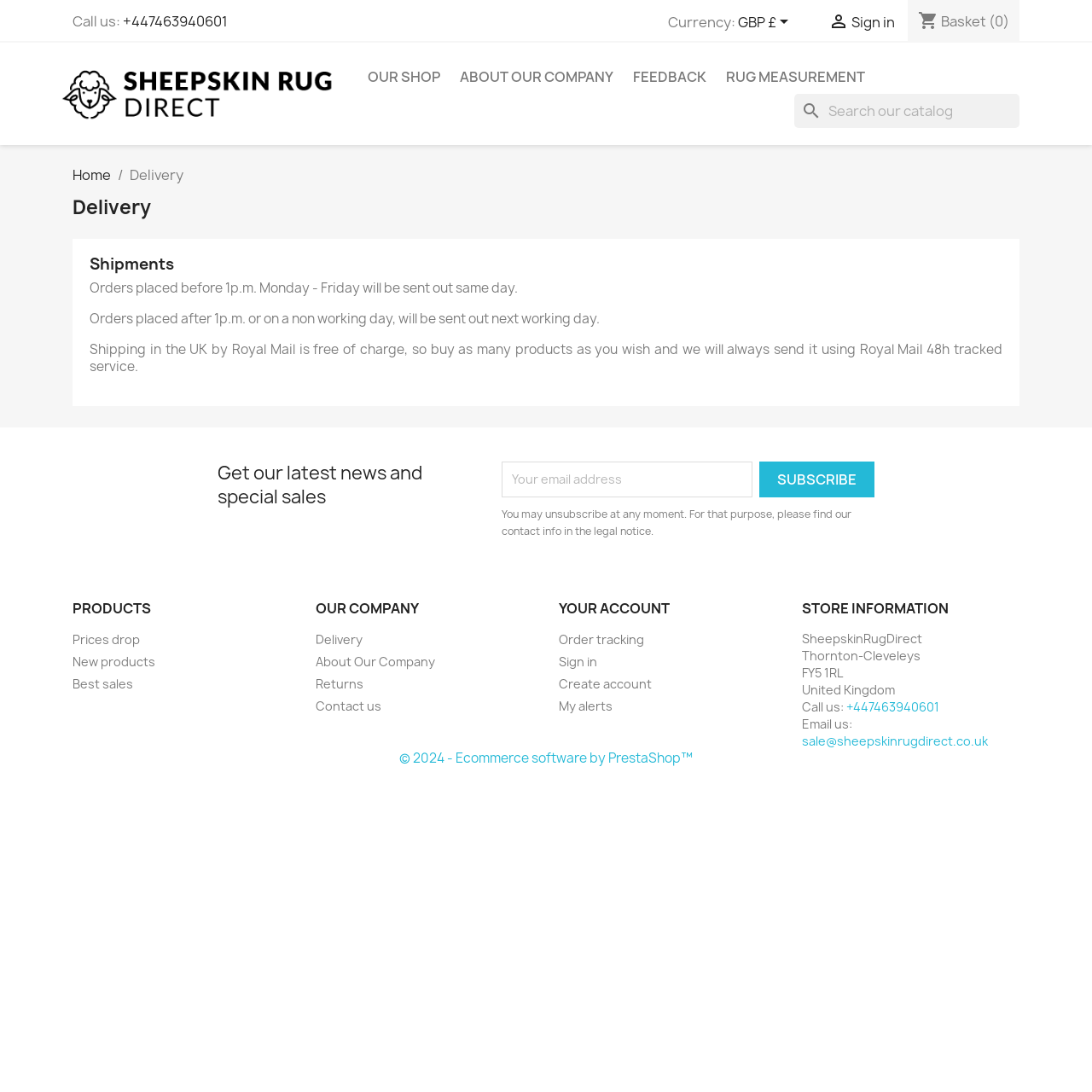Find the bounding box coordinates for the UI element that matches this description: "About Our Company".

[0.414, 0.055, 0.57, 0.086]